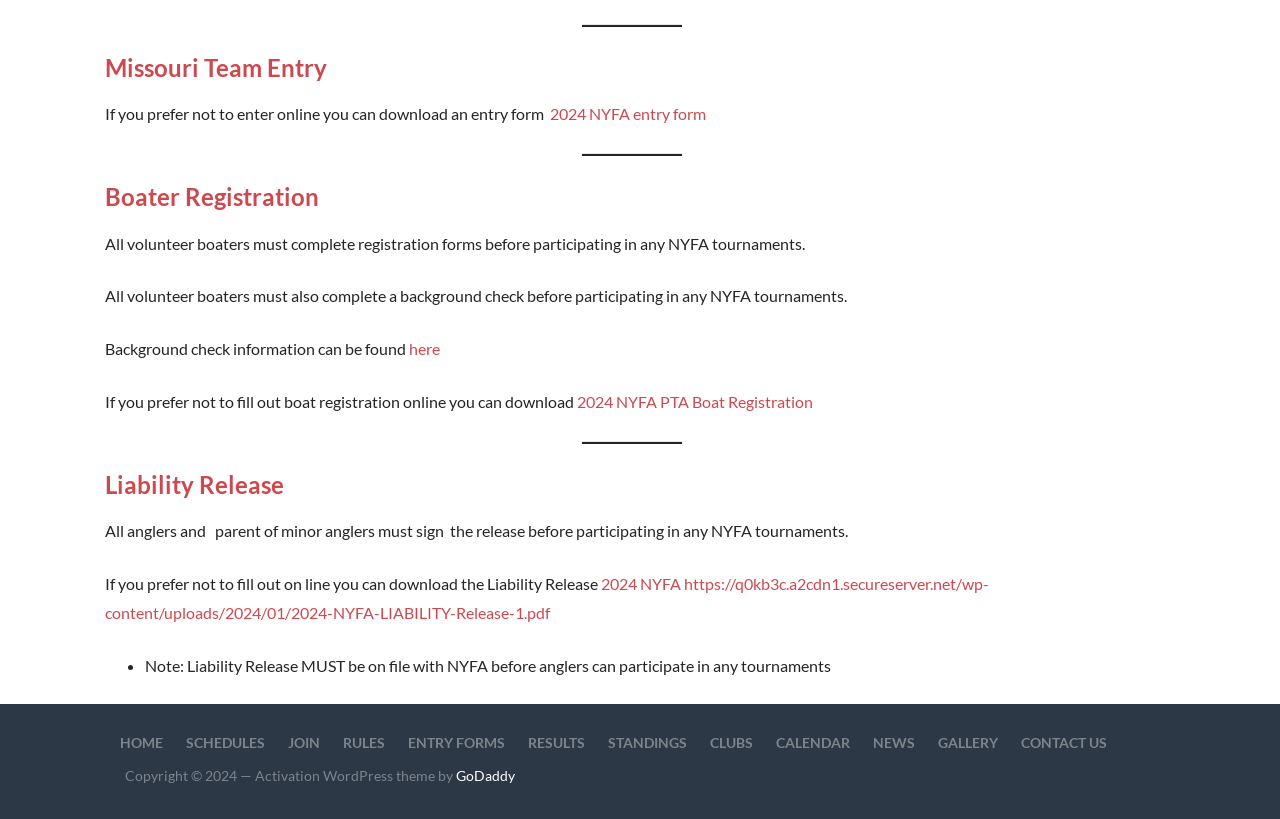Determine the bounding box coordinates for the clickable element required to fulfill the instruction: "Register as a boater". Provide the coordinates as four float numbers between 0 and 1, i.e., [left, top, right, bottom].

[0.082, 0.222, 0.249, 0.258]